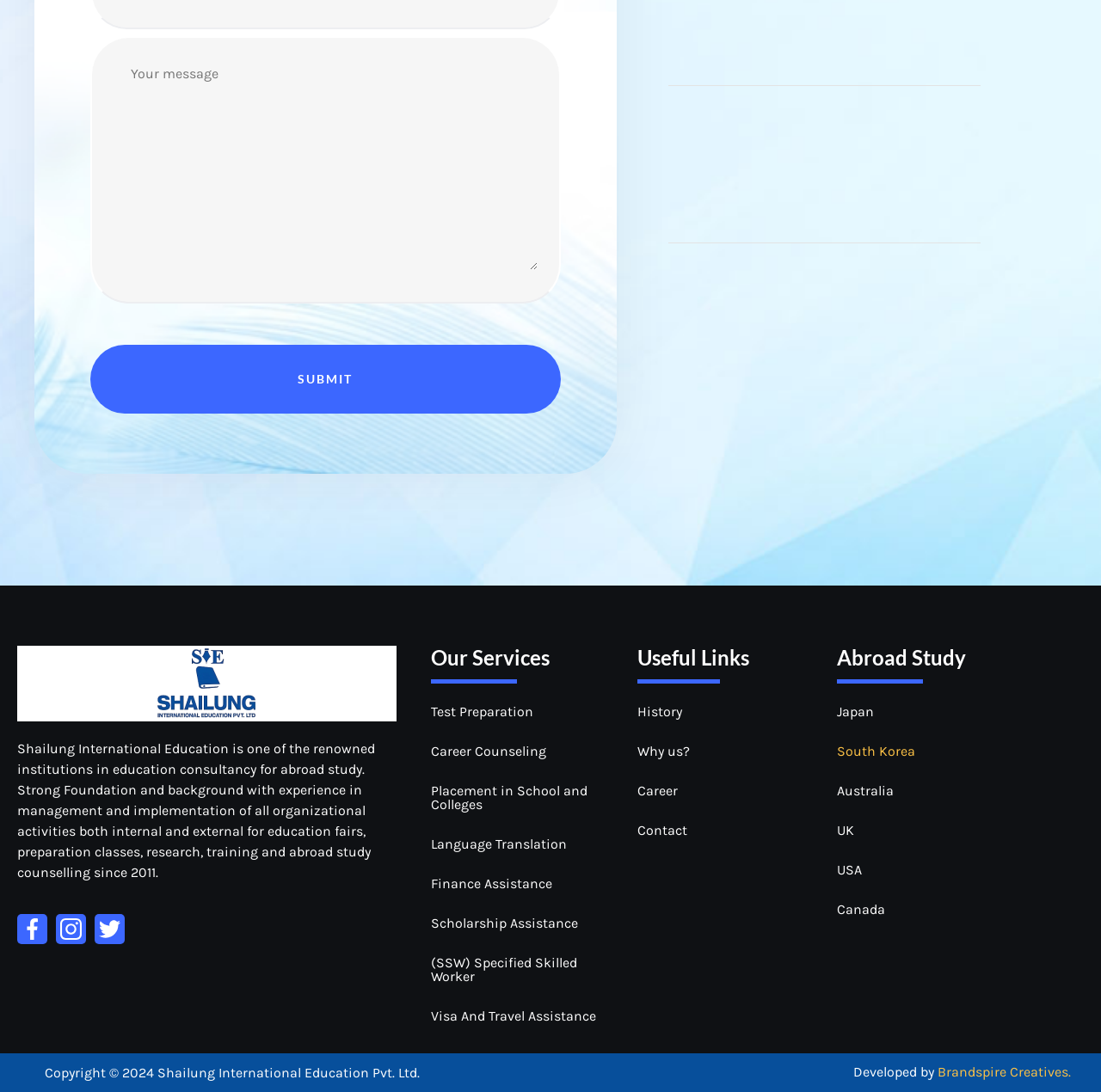Identify the bounding box coordinates of the specific part of the webpage to click to complete this instruction: "contact Shailung International Education".

[0.579, 0.743, 0.729, 0.779]